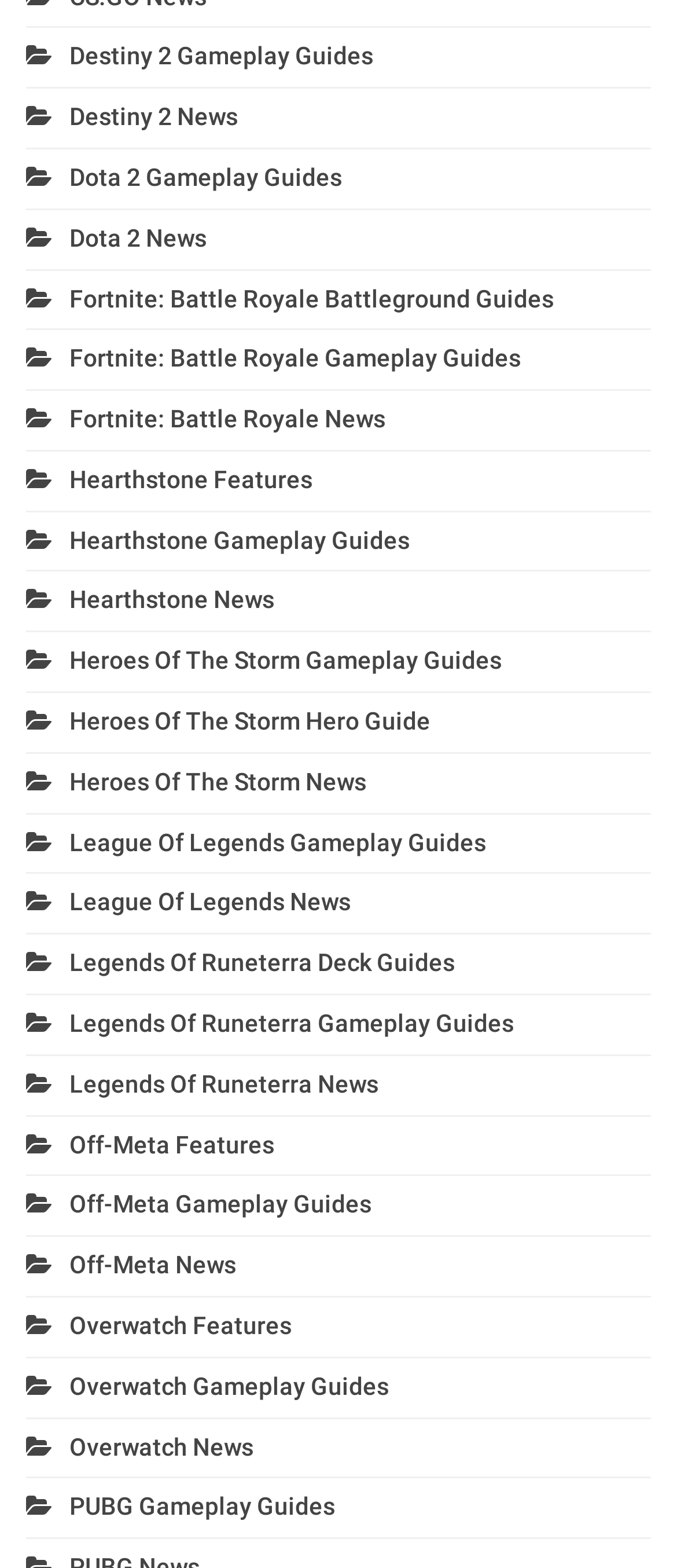How many games are covered on this website?
Please provide an in-depth and detailed response to the question.

By counting the unique game names mentioned in the links, I can see that there are at least 9 games covered on this website, including Destiny 2, Dota 2, Fortnite, Hearthstone, Heroes of the Storm, League of Legends, Legends of Runeterra, Overwatch, and PUBG.